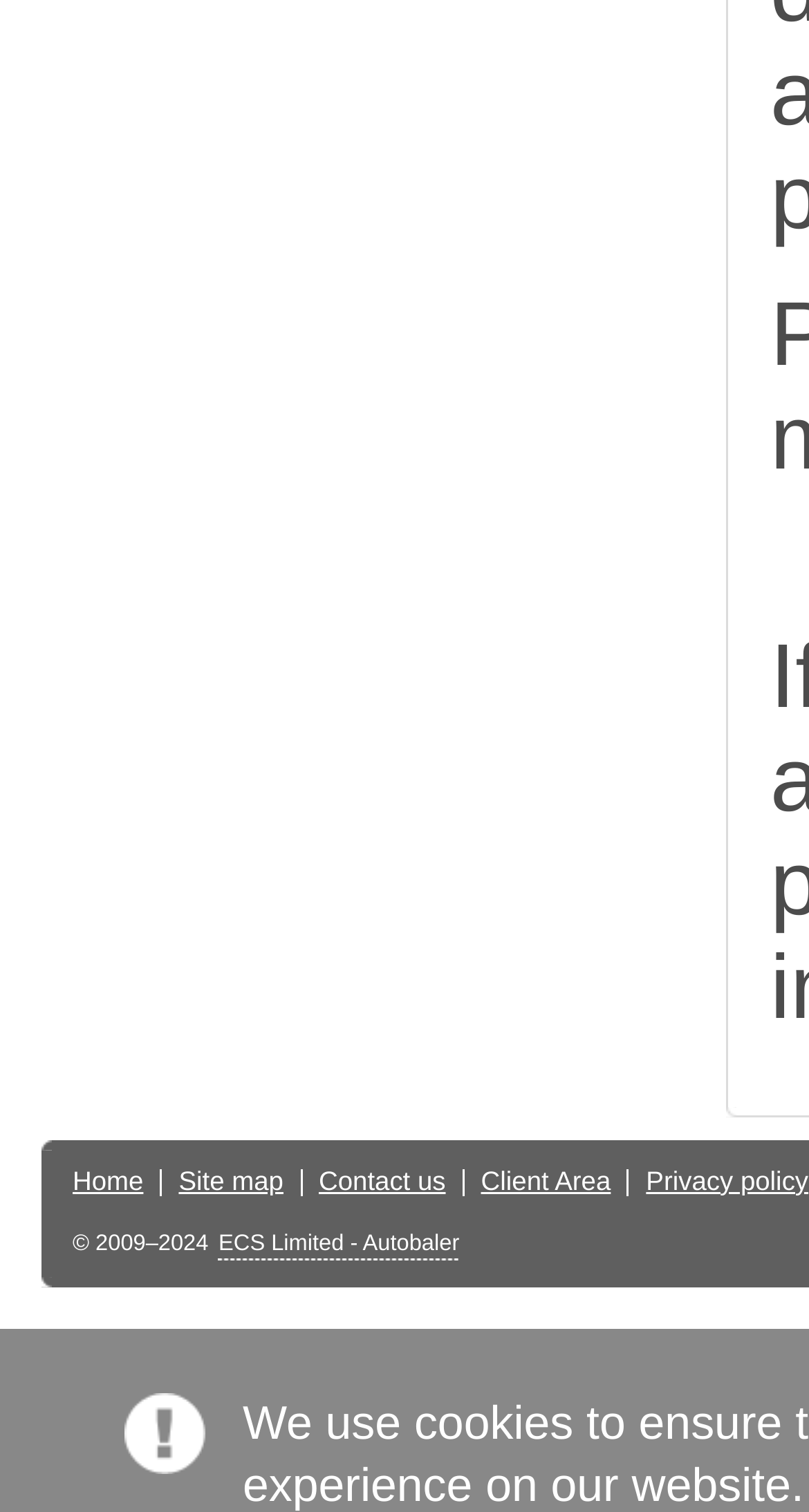Predict the bounding box of the UI element based on the description: "Our most recommended books". The coordinates should be four float numbers between 0 and 1, formatted as [left, top, right, bottom].

None